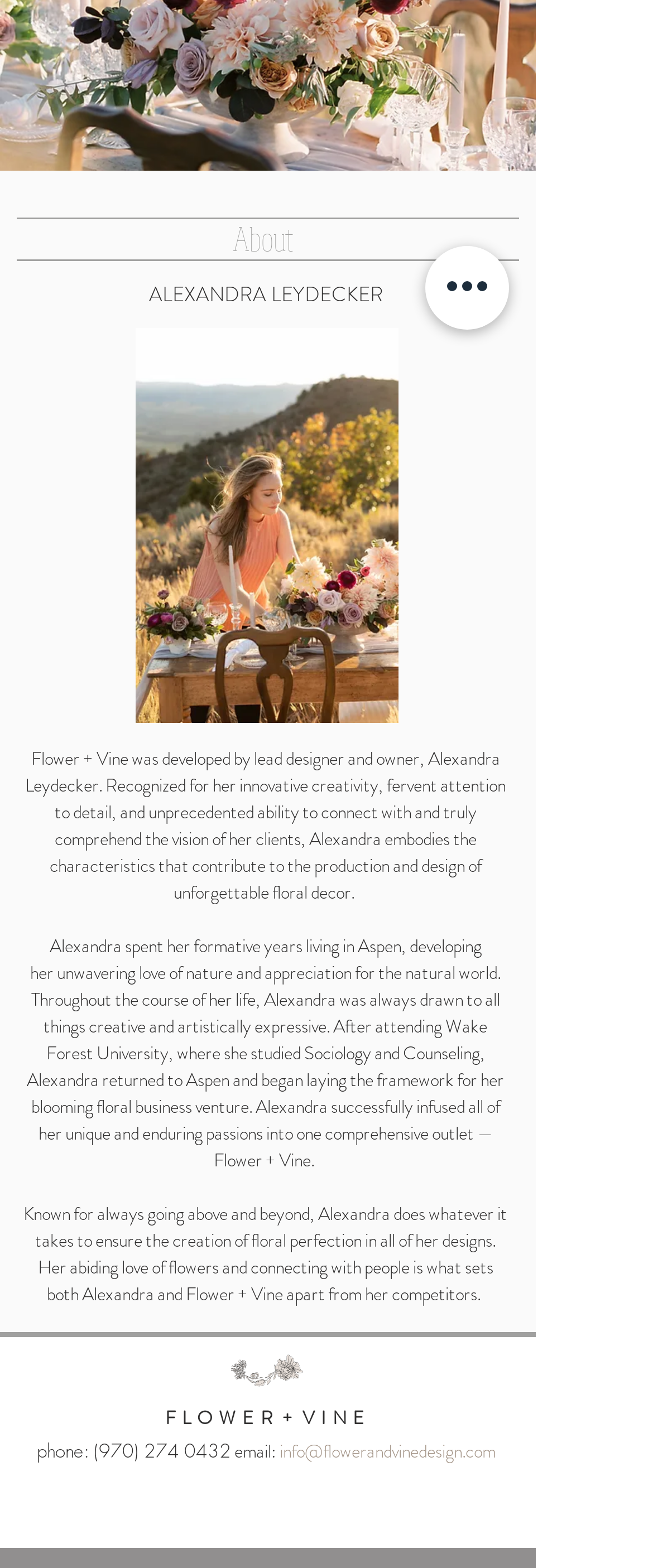Given the element description aria-label="Grey Facebook Icon", specify the bounding box coordinates of the corresponding UI element in the format (top-left x, top-left y, bottom-right x, bottom-right y). All values must be between 0 and 1.

[0.292, 0.949, 0.354, 0.974]